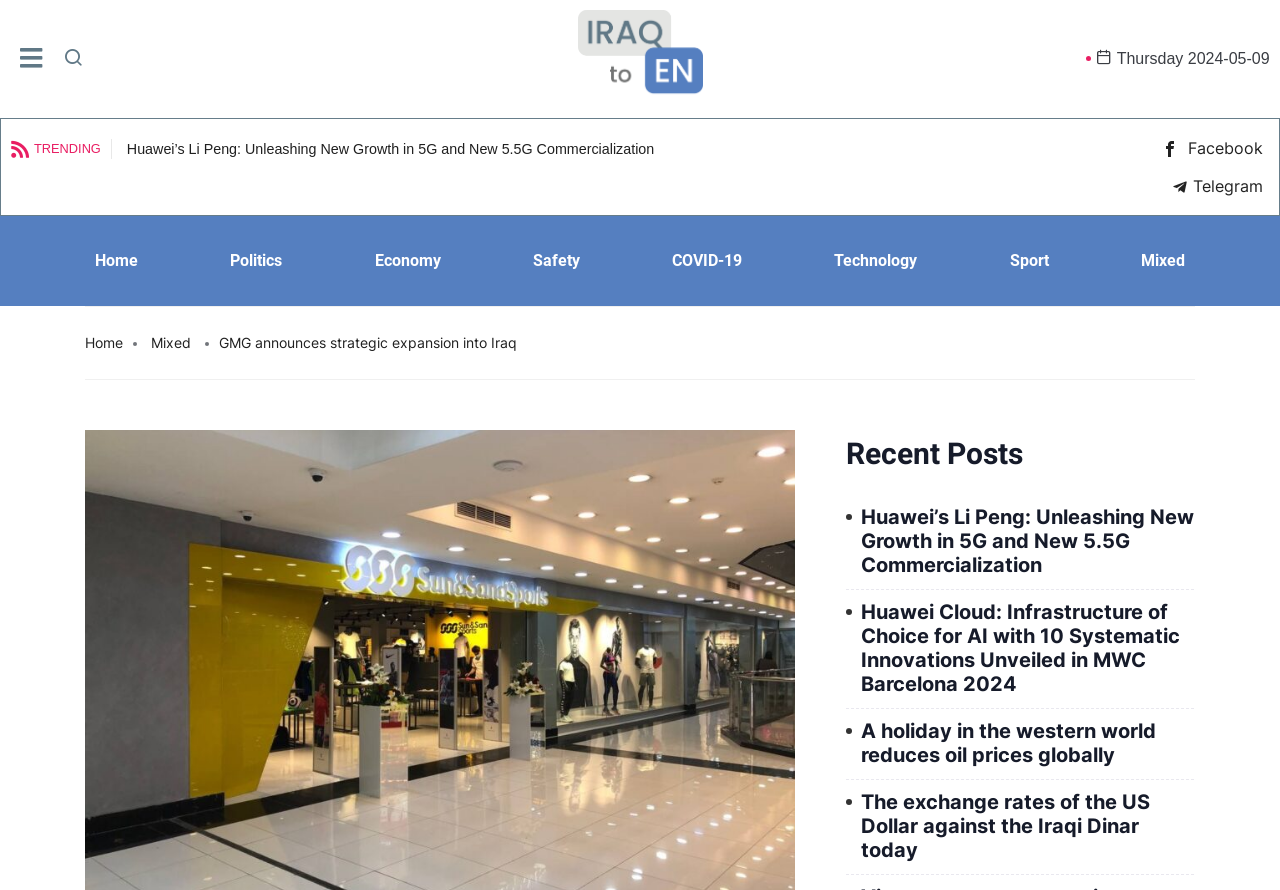Please look at the image and answer the question with a detailed explanation: What is the date of the webpage?

I found the date by looking at the top-right corner of the webpage, where it says 'Thursday 2024-05-09' in a static text element.